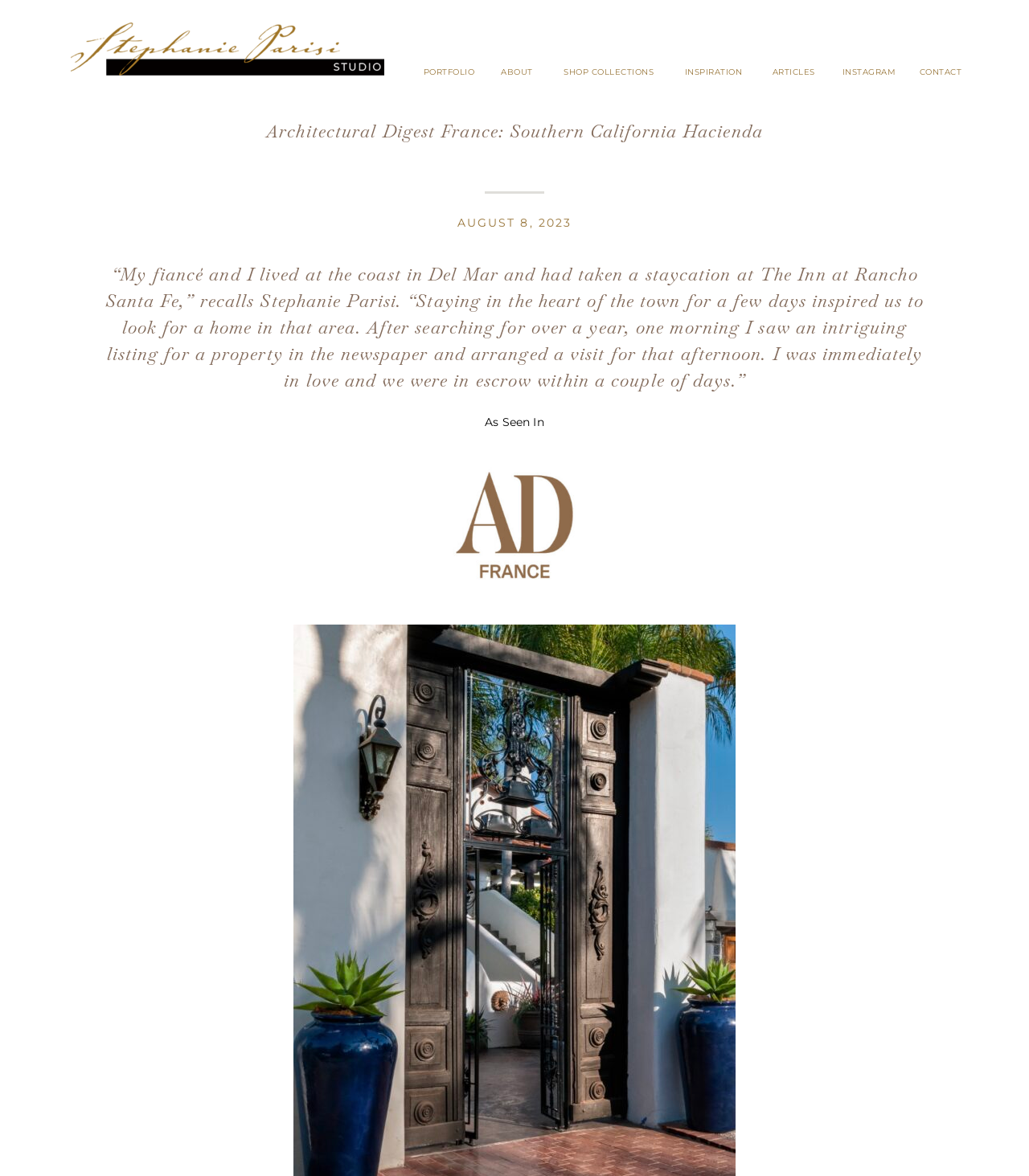Use the details in the image to answer the question thoroughly: 
What is the name of the interior designer?

The webpage is about Stephanie Parisi's home, and her name is mentioned in the heading and the text, indicating that she is the interior designer.